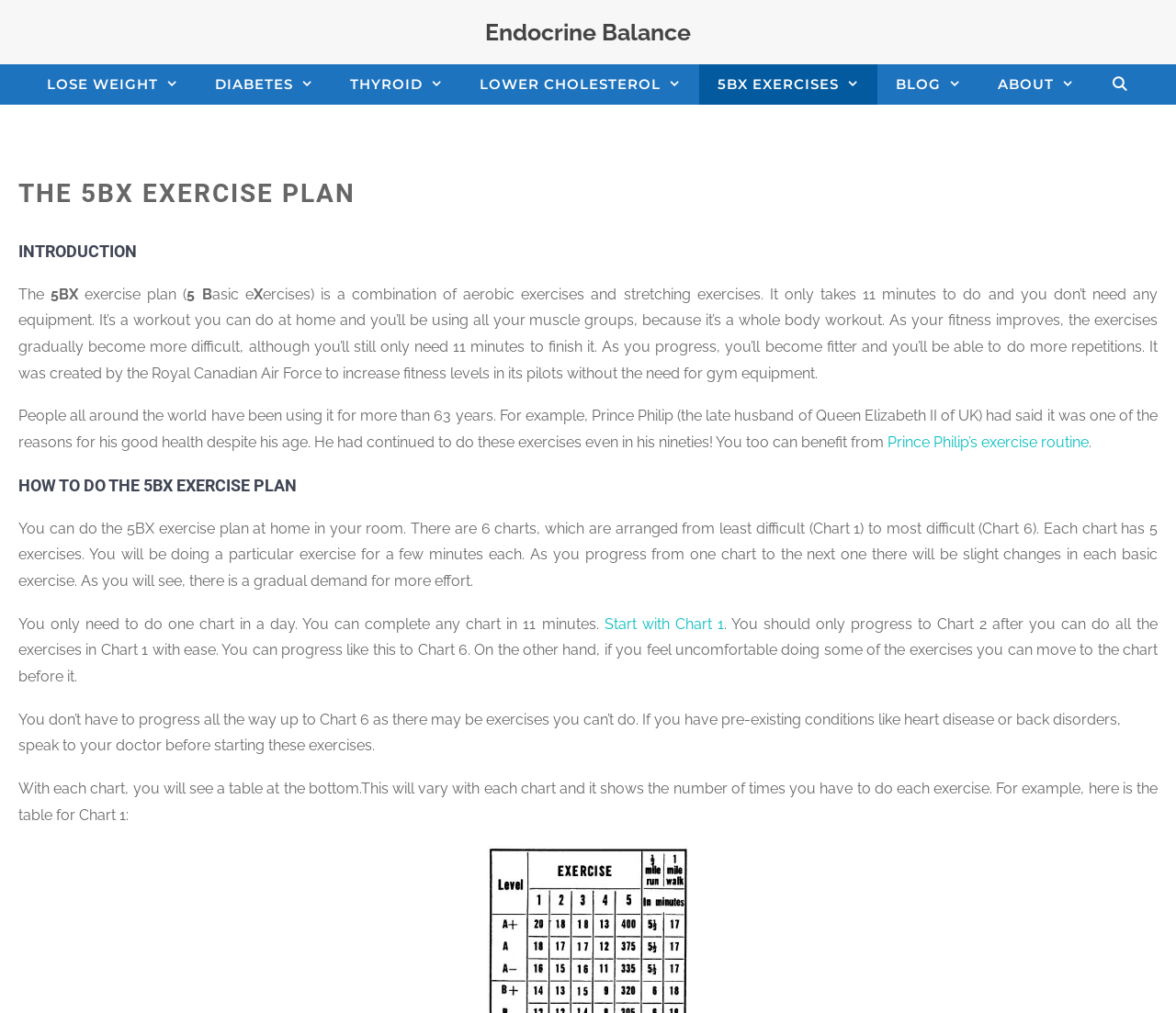Identify the coordinates of the bounding box for the element that must be clicked to accomplish the instruction: "Open the search bar".

[0.929, 0.063, 0.976, 0.103]